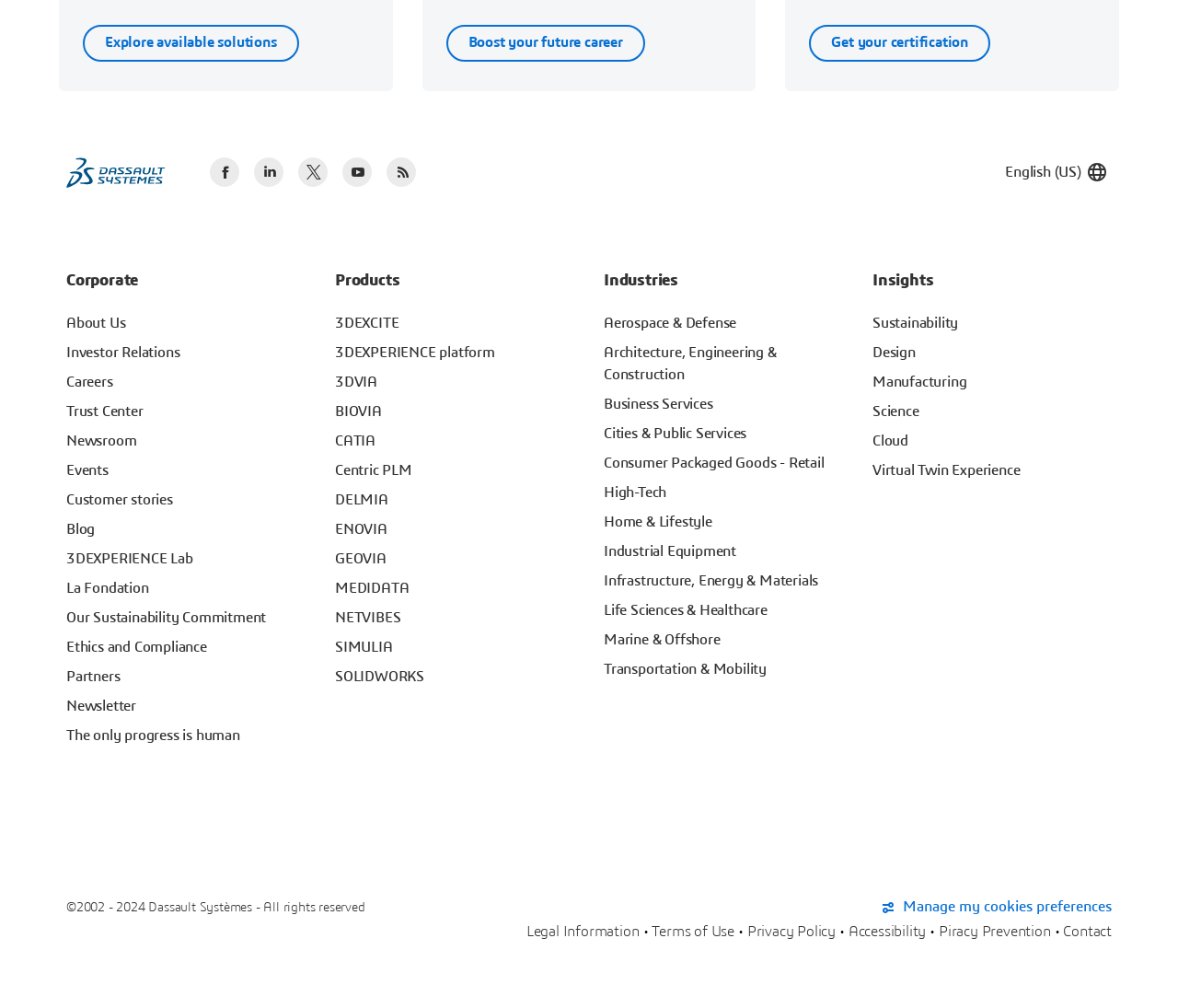Locate the UI element that matches the description Newsroom in the webpage screenshot. Return the bounding box coordinates in the format (top-left x, top-left y, bottom-right x, bottom-right y), with values ranging from 0 to 1.

[0.056, 0.43, 0.116, 0.444]